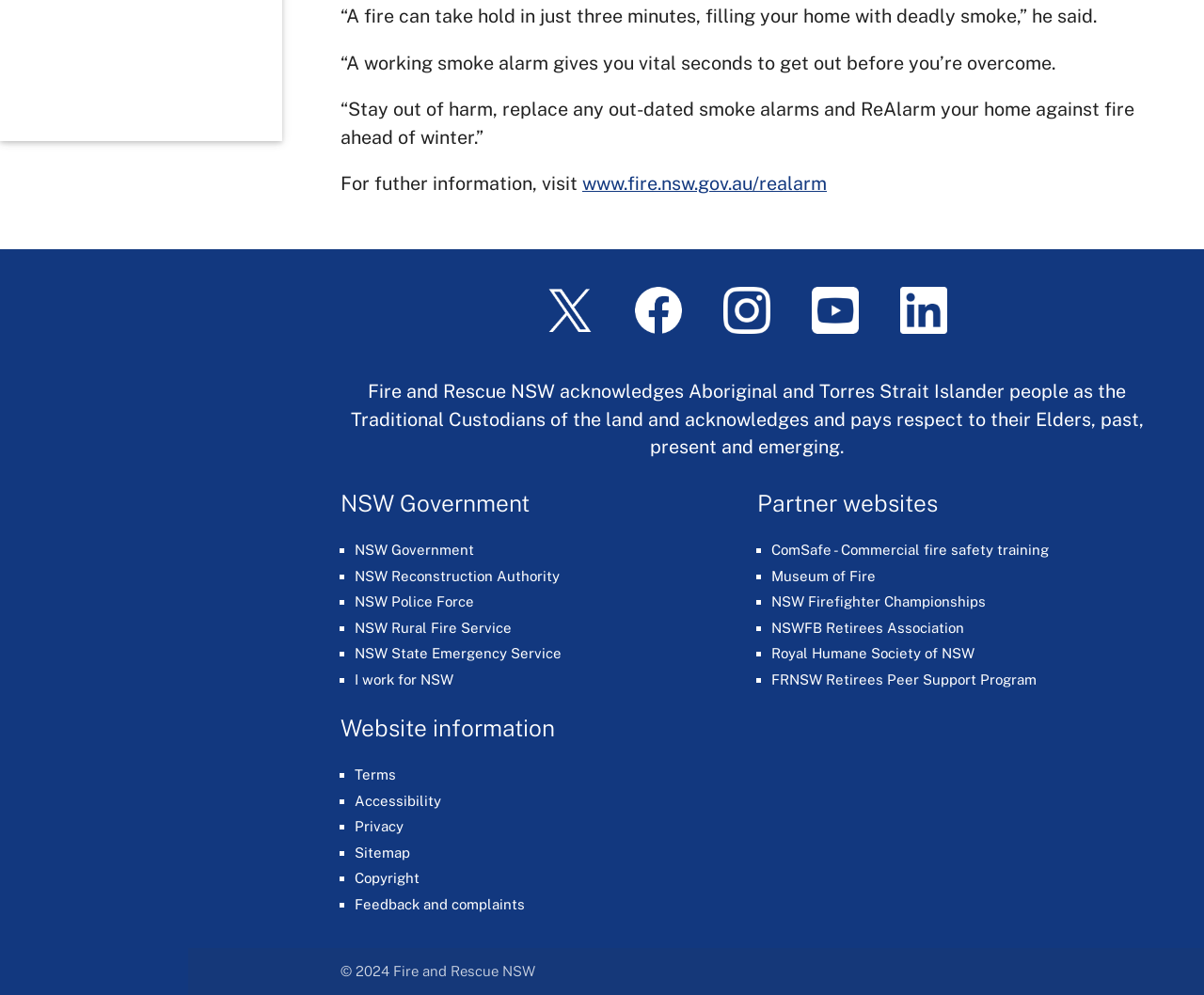Please provide a one-word or phrase answer to the question: 
What is the copyright year of the webpage?

2024